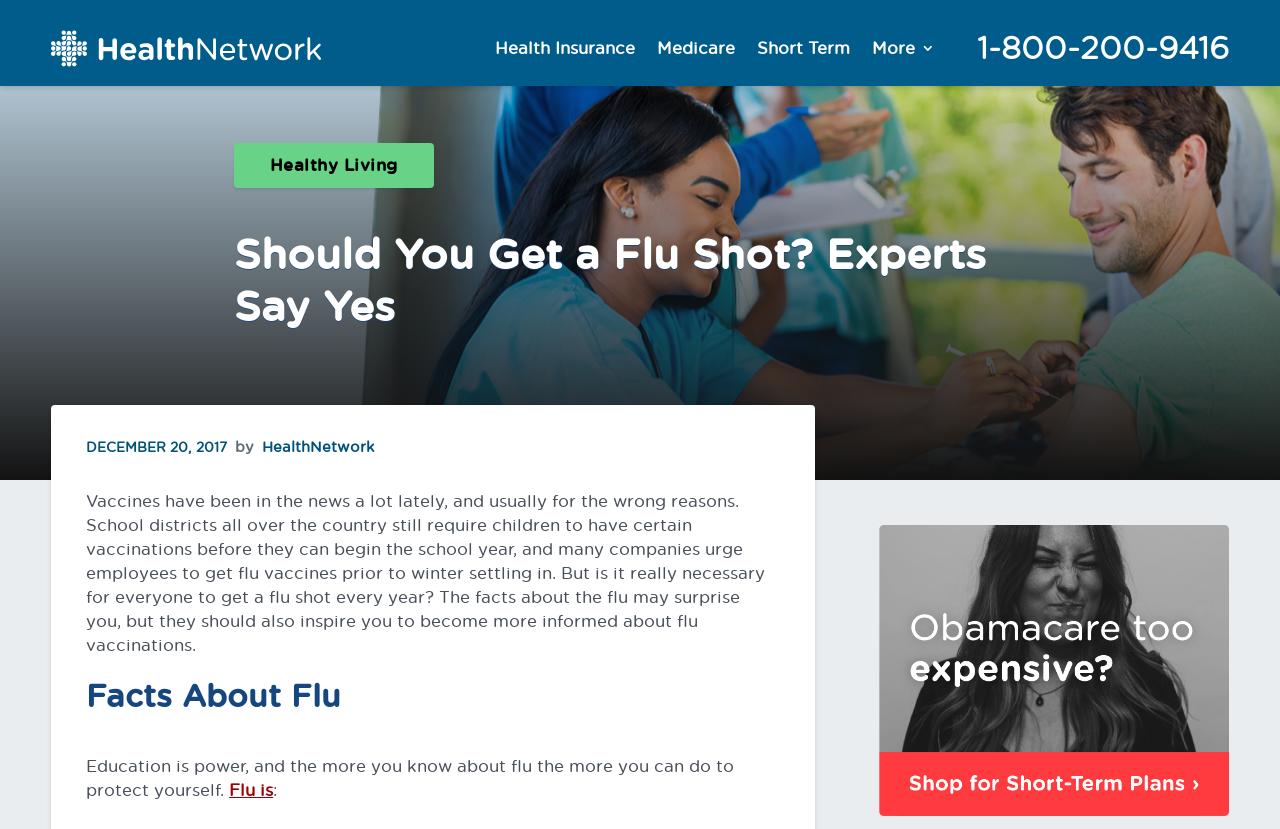What is the topic of the article?
Please give a detailed and elaborate answer to the question.

The topic of the article can be determined by reading the heading 'Should You Get a Flu Shot? Experts Say Yes' and the static text 'Vaccines have been in the news a lot lately, and usually for the wrong reasons...' which indicates that the article is discussing the importance of flu shots.